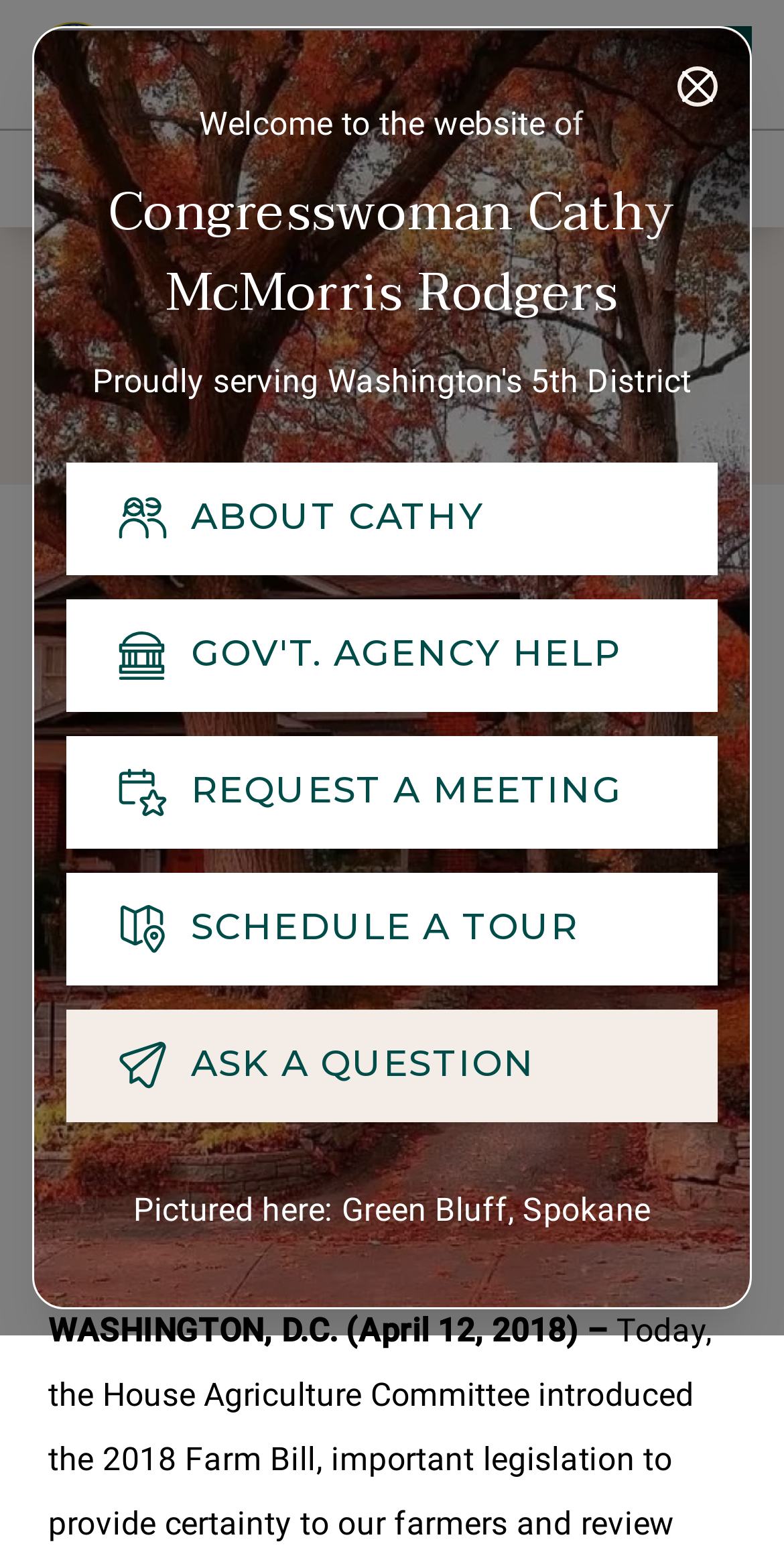Locate the bounding box coordinates of the element's region that should be clicked to carry out the following instruction: "Click the 'About Cathy' button". The coordinates need to be four float numbers between 0 and 1, i.e., [left, top, right, bottom].

[0.085, 0.296, 0.915, 0.368]